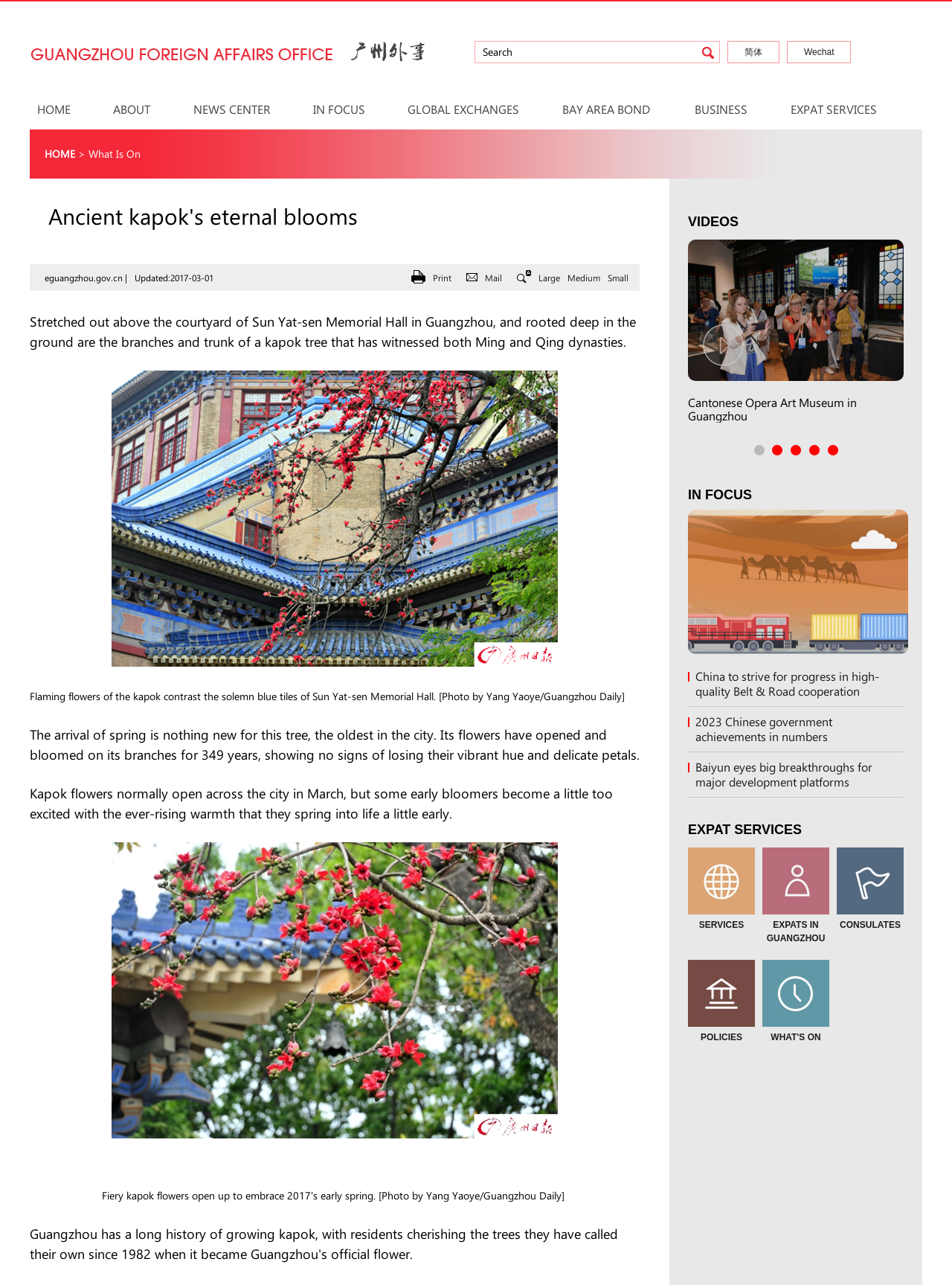Find the bounding box coordinates of the clickable area required to complete the following action: "Read NEWS CENTER".

[0.203, 0.071, 0.284, 0.1]